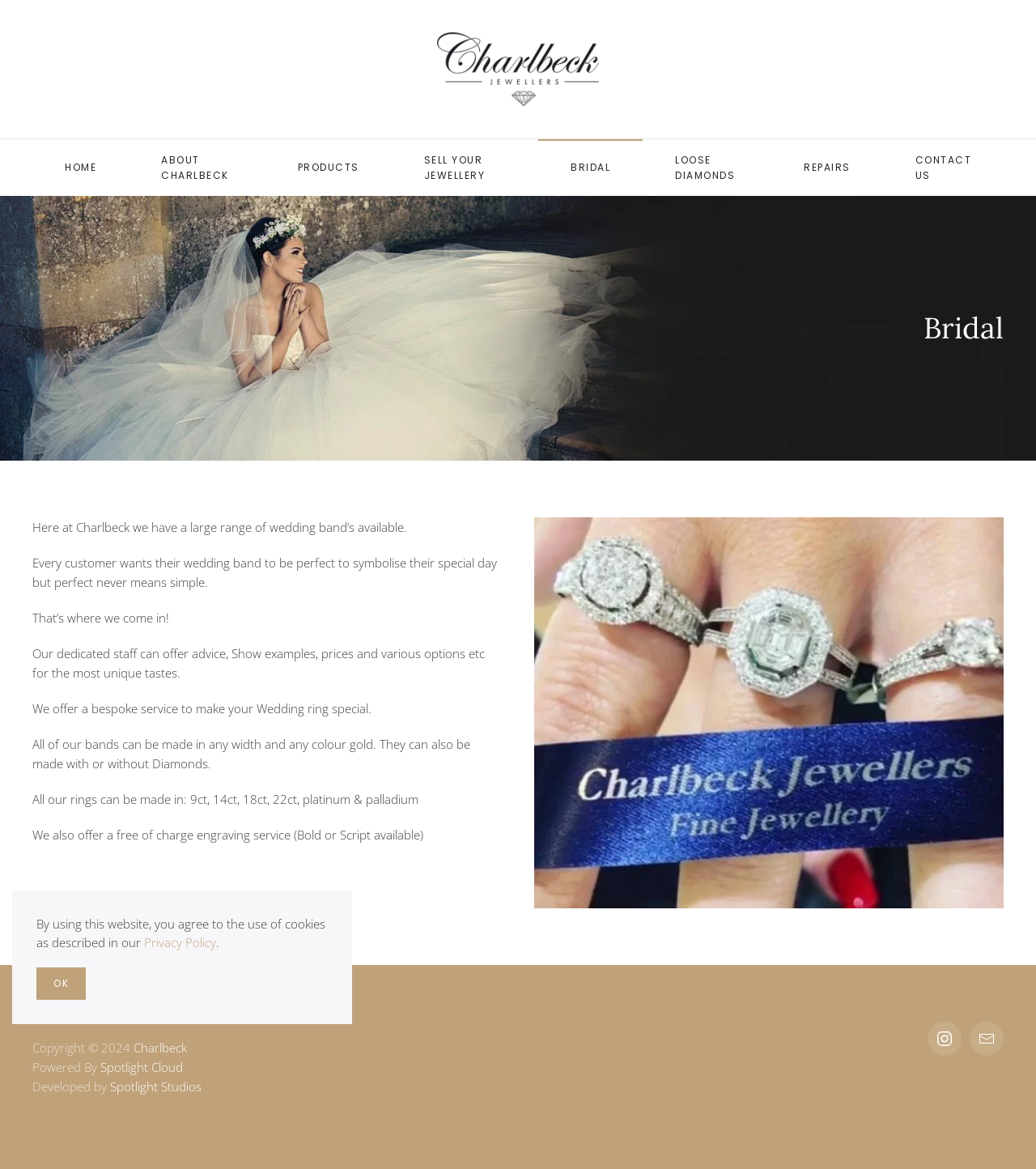Please answer the following question using a single word or phrase: 
What is unique about Charlbeck's wedding bands?

They can be bespoke